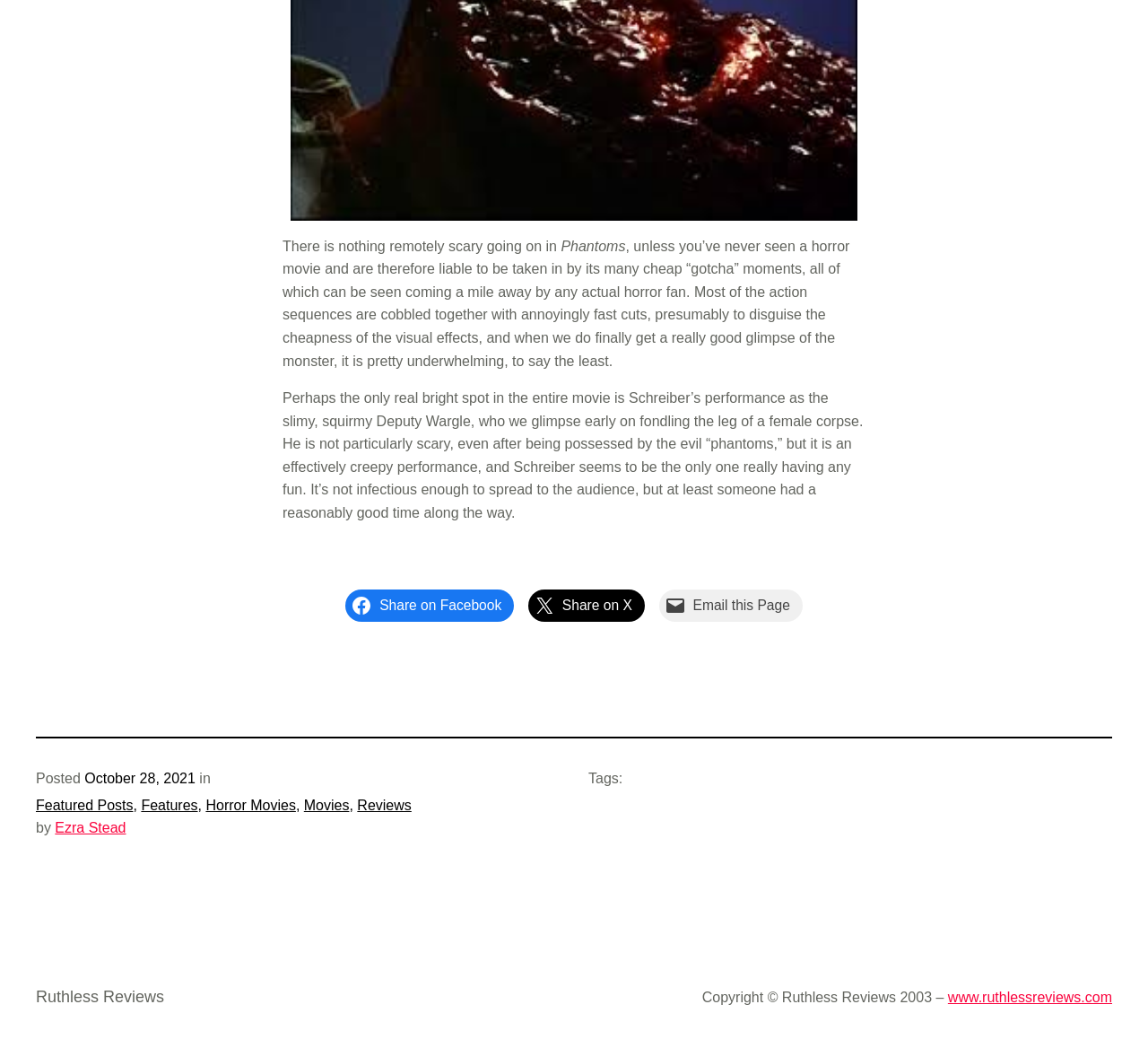Locate the bounding box of the UI element based on this description: "Movies". Provide four float numbers between 0 and 1 as [left, top, right, bottom].

[0.265, 0.761, 0.304, 0.775]